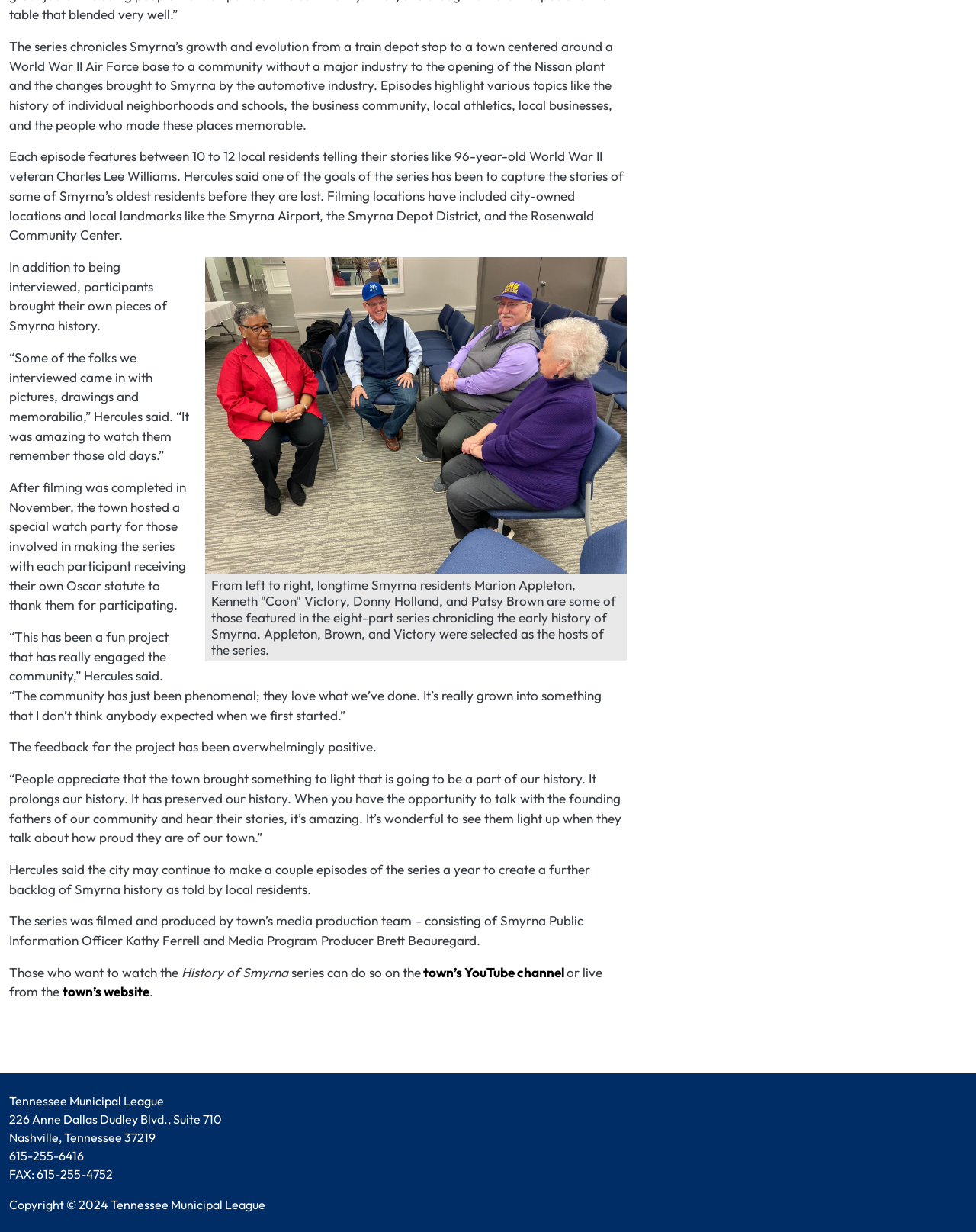What did participants bring to the filming?
Analyze the screenshot and provide a detailed answer to the question.

According to the text, participants brought their own pieces of Smyrna history, including pictures, drawings, and memorabilia, which was amazing to watch them remember those old days.